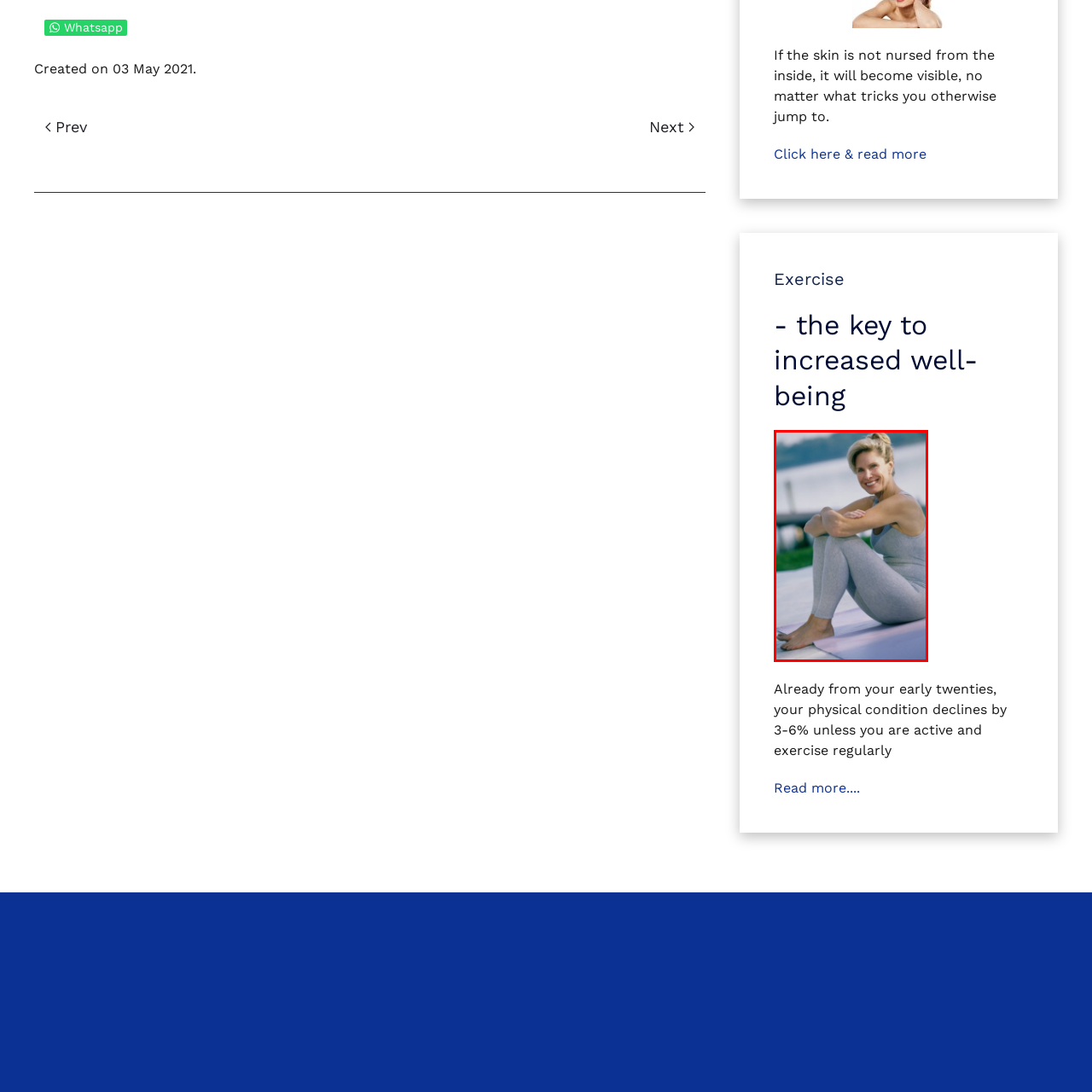What is the background of the image?
Pay attention to the segment of the image within the red bounding box and offer a detailed answer to the question.

The image features a serene background that complements the peaceful atmosphere of the woman's exercise, with soft water and greenery that evoke a sense of calmness and tranquility.